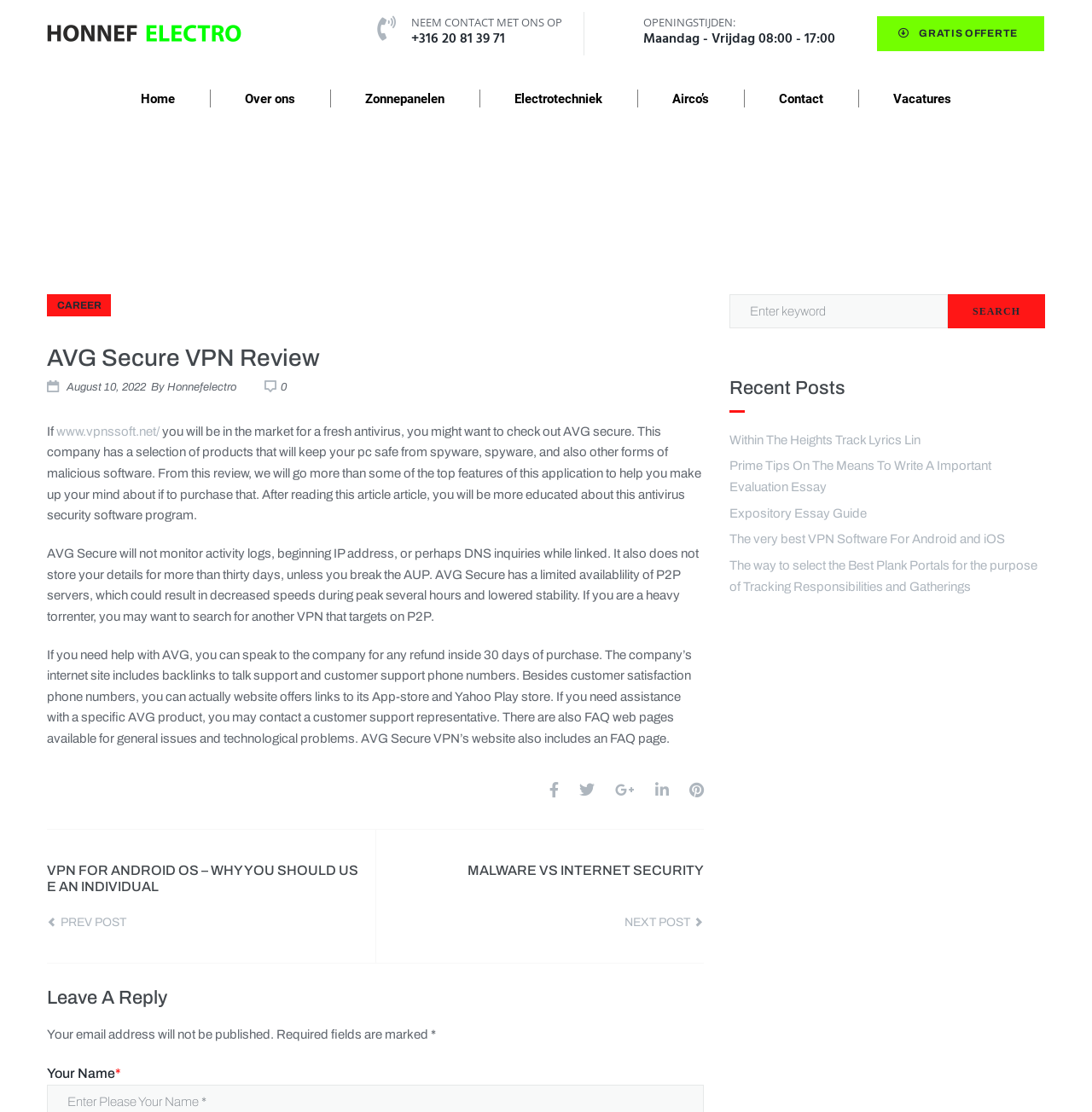Find the bounding box coordinates of the clickable element required to execute the following instruction: "Click on the 'GRATIS OFFERTE OFFERTE AANVRAAG' link". Provide the coordinates as four float numbers between 0 and 1, i.e., [left, top, right, bottom].

[0.803, 0.014, 0.956, 0.046]